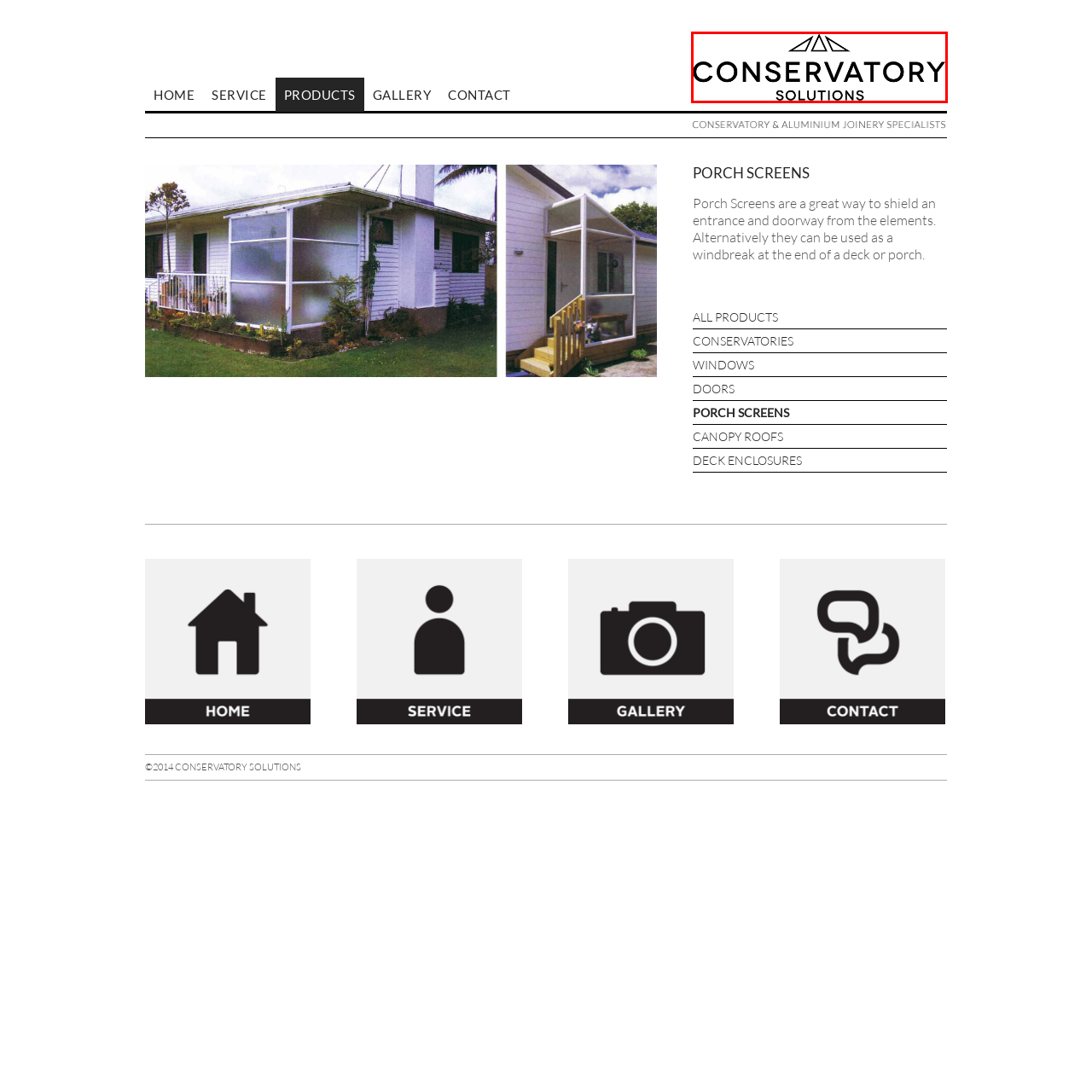What is the graphic above the text?
Examine the image inside the red bounding box and give an in-depth answer to the question, using the visual evidence provided.

The graphic above the text is a stylized representation of a roof design, which suggests an association with structures that enhance living spaces, such as porches, verandas, or conservatories.